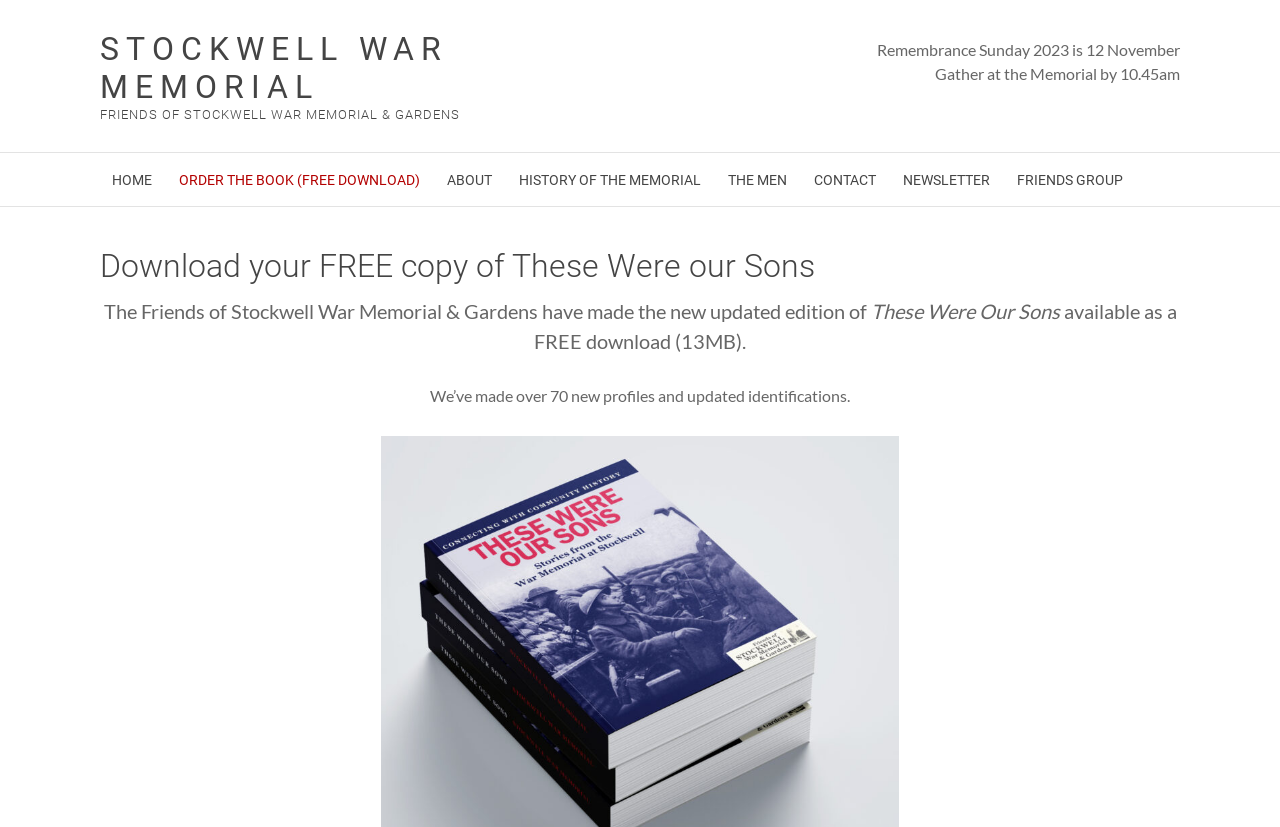Please identify the bounding box coordinates of the clickable region that I should interact with to perform the following instruction: "Click on STOCKWELL WAR MEMORIAL link". The coordinates should be expressed as four float numbers between 0 and 1, i.e., [left, top, right, bottom].

[0.078, 0.036, 0.35, 0.129]